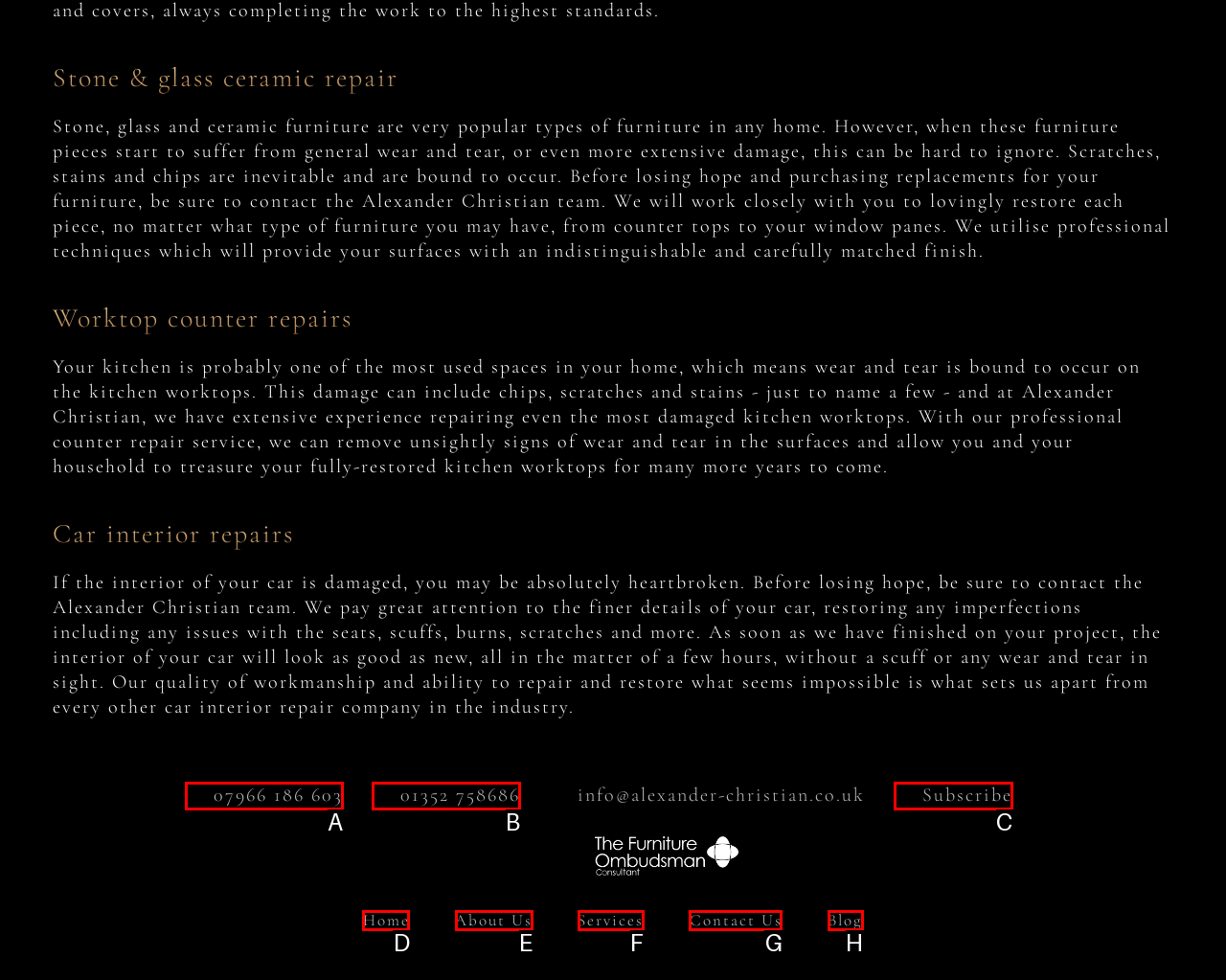From the options shown, which one fits the description: Contact Us? Respond with the appropriate letter.

G